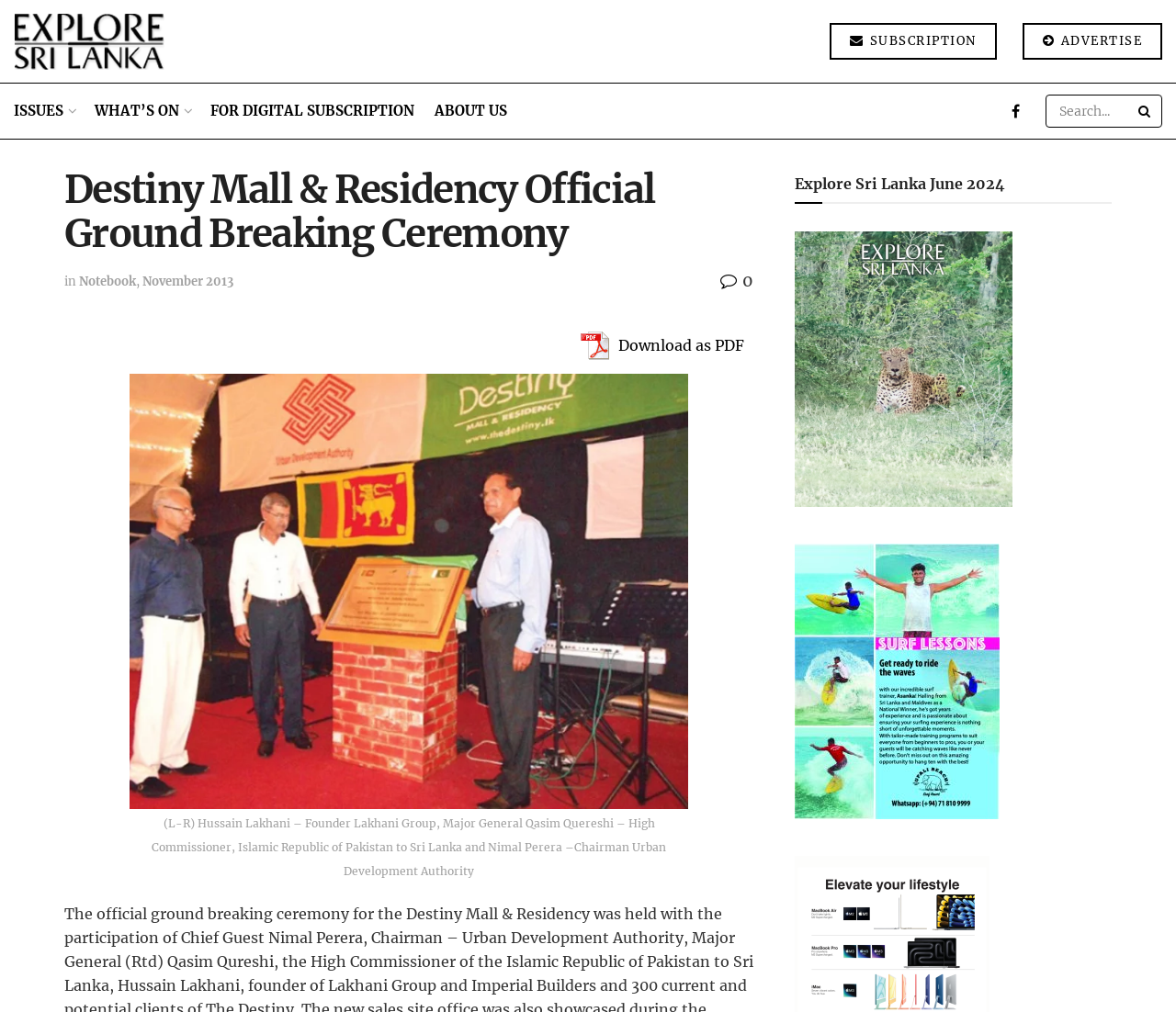What is the organization of Hussain Lakhani?
Carefully analyze the image and provide a detailed answer to the question.

I found the answer by looking at the figure caption that mentions 'Hussain Lakhani – Founder Lakhani Group'.